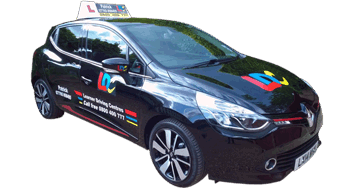Compose an extensive description of the image.

The image features a sleek, black Renault Clio GT Line Tom Tom, prominently used as a training vehicle by Patrick’s LDC Driving School in Beaconsfield. The car is adorned with striking decals displaying the driving school’s logo and contact information, highlighting the professionalism and accessibility of the services offered. A bright yellow roof sign reads "L Plate," indicating that the vehicle is equipped for learner drivers. The car's modern design, featuring stylish alloy wheels, is not only visually appealing but also reflects its suitability for comfortable and efficient training sessions on the road.